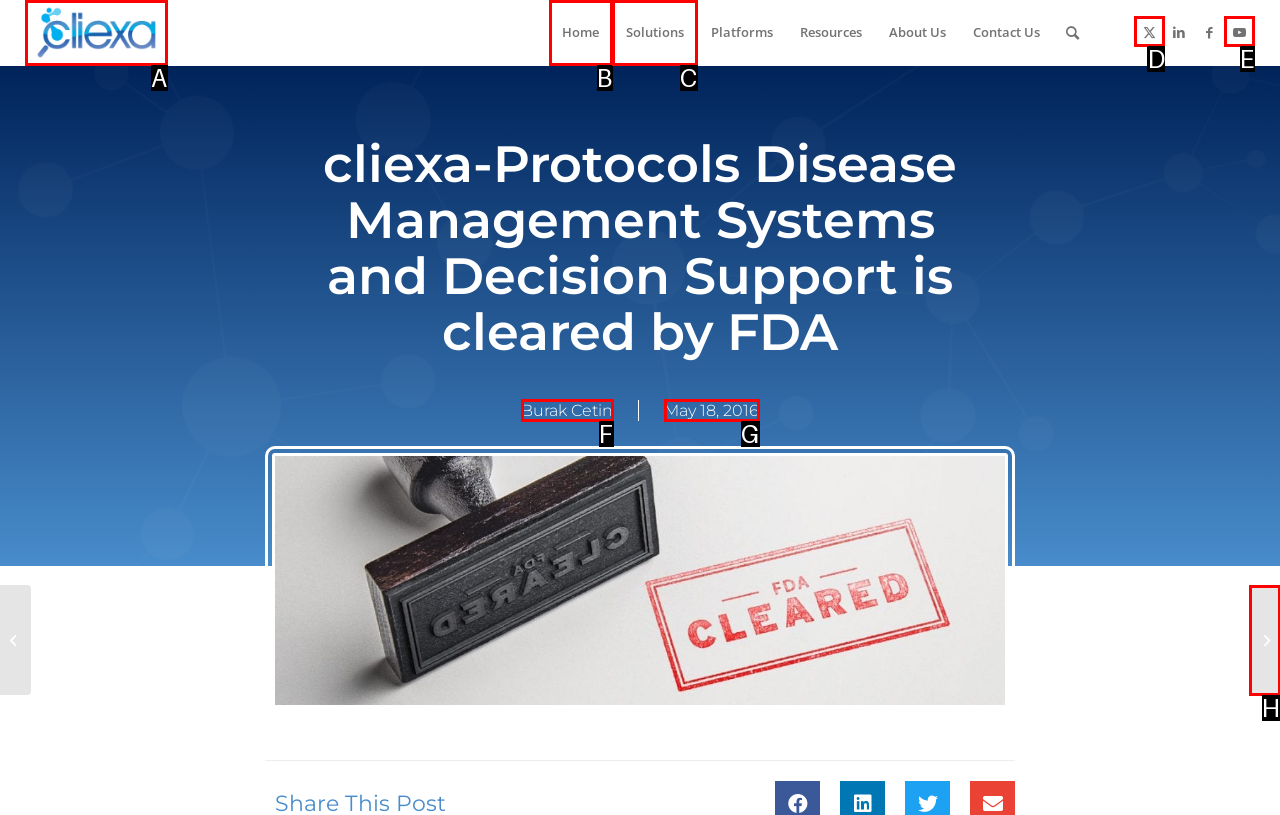Select the letter of the UI element you need to click to complete this task: Learn about services.

None